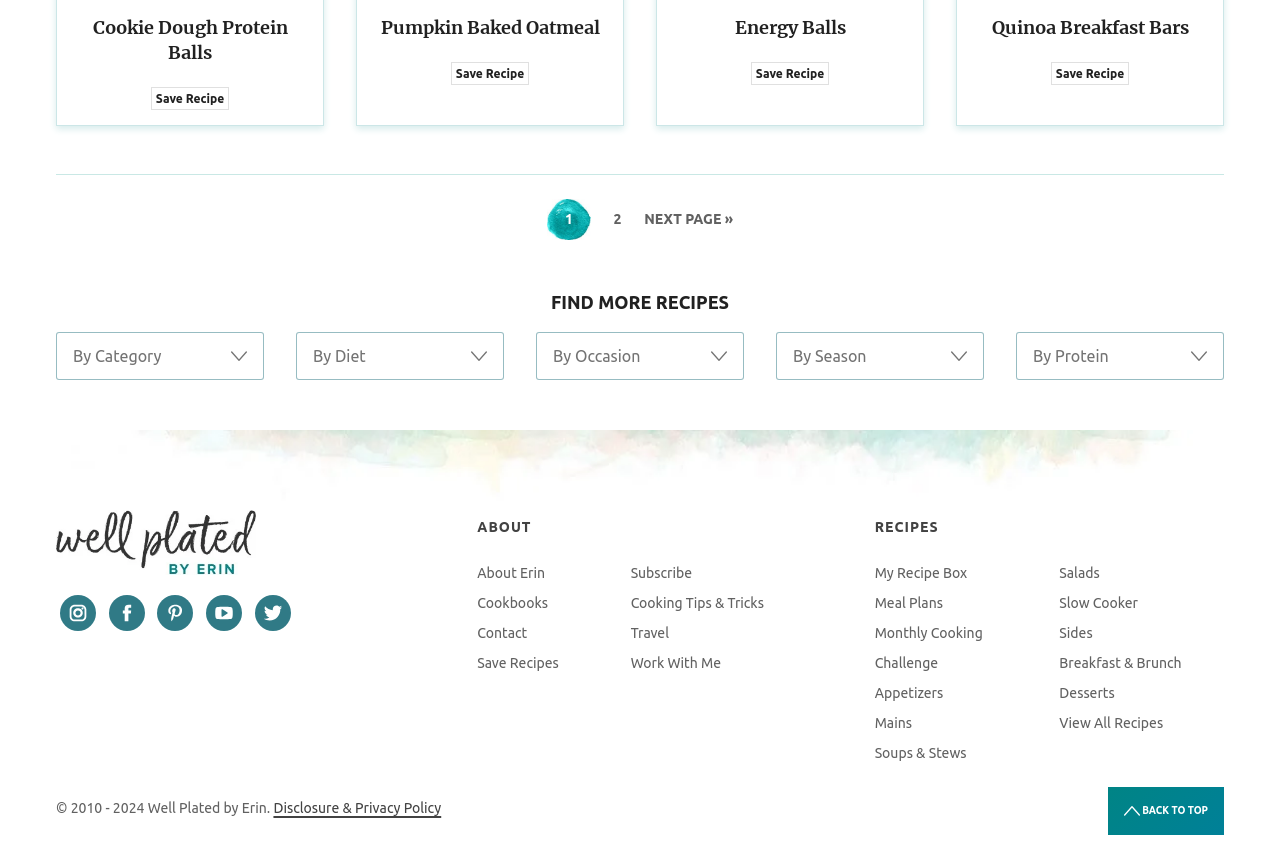What is the copyright year range?
Can you provide a detailed and comprehensive answer to the question?

At the bottom of the webpage, there is a static text '© 2010 - 2024 Well Plated by Erin.', which indicates the copyright year range of the website.